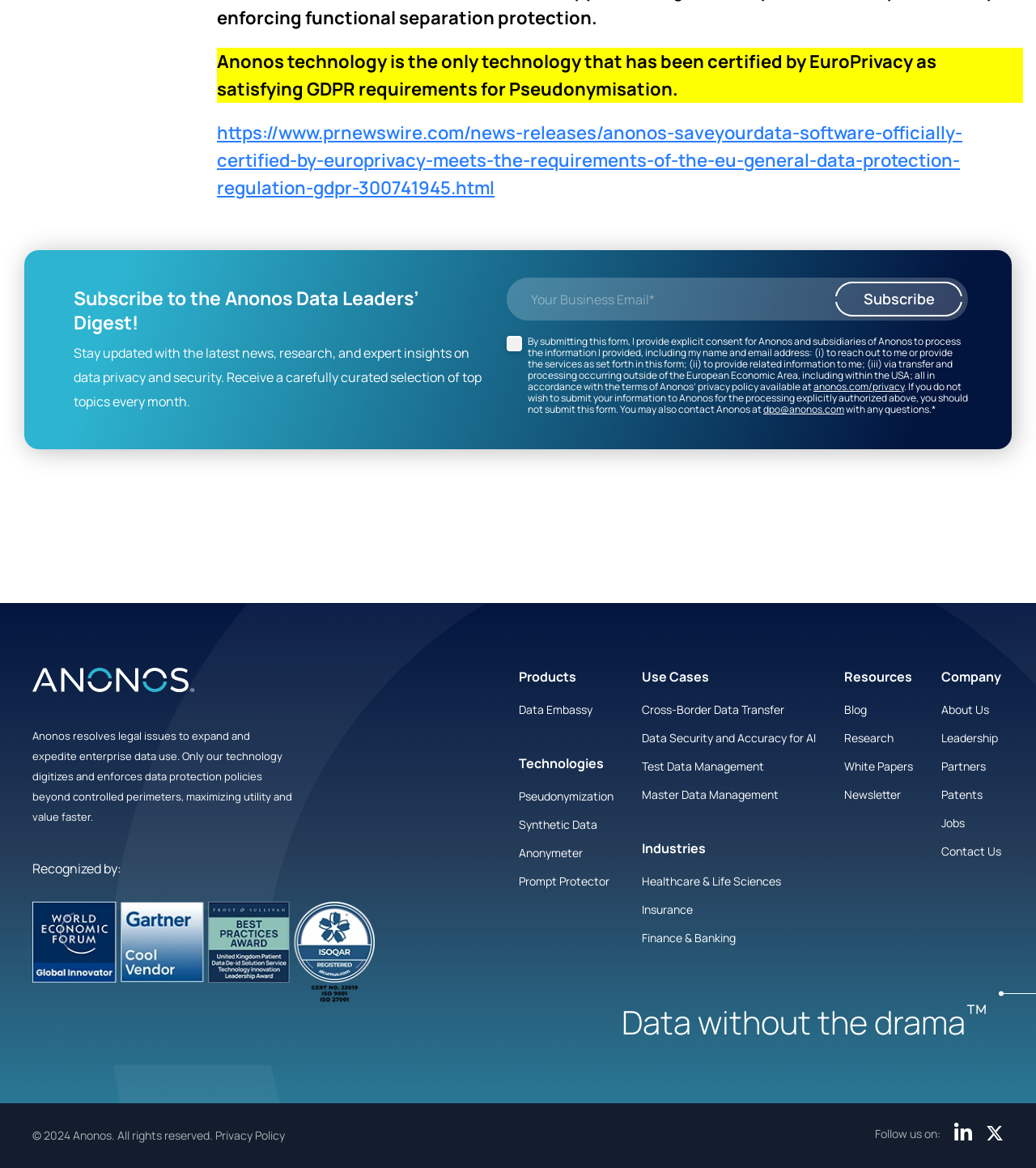Please identify the bounding box coordinates of the element's region that should be clicked to execute the following instruction: "Subscribe to the Anonos Data Leaders’ Digest". The bounding box coordinates must be four float numbers between 0 and 1, i.e., [left, top, right, bottom].

[0.806, 0.241, 0.929, 0.271]